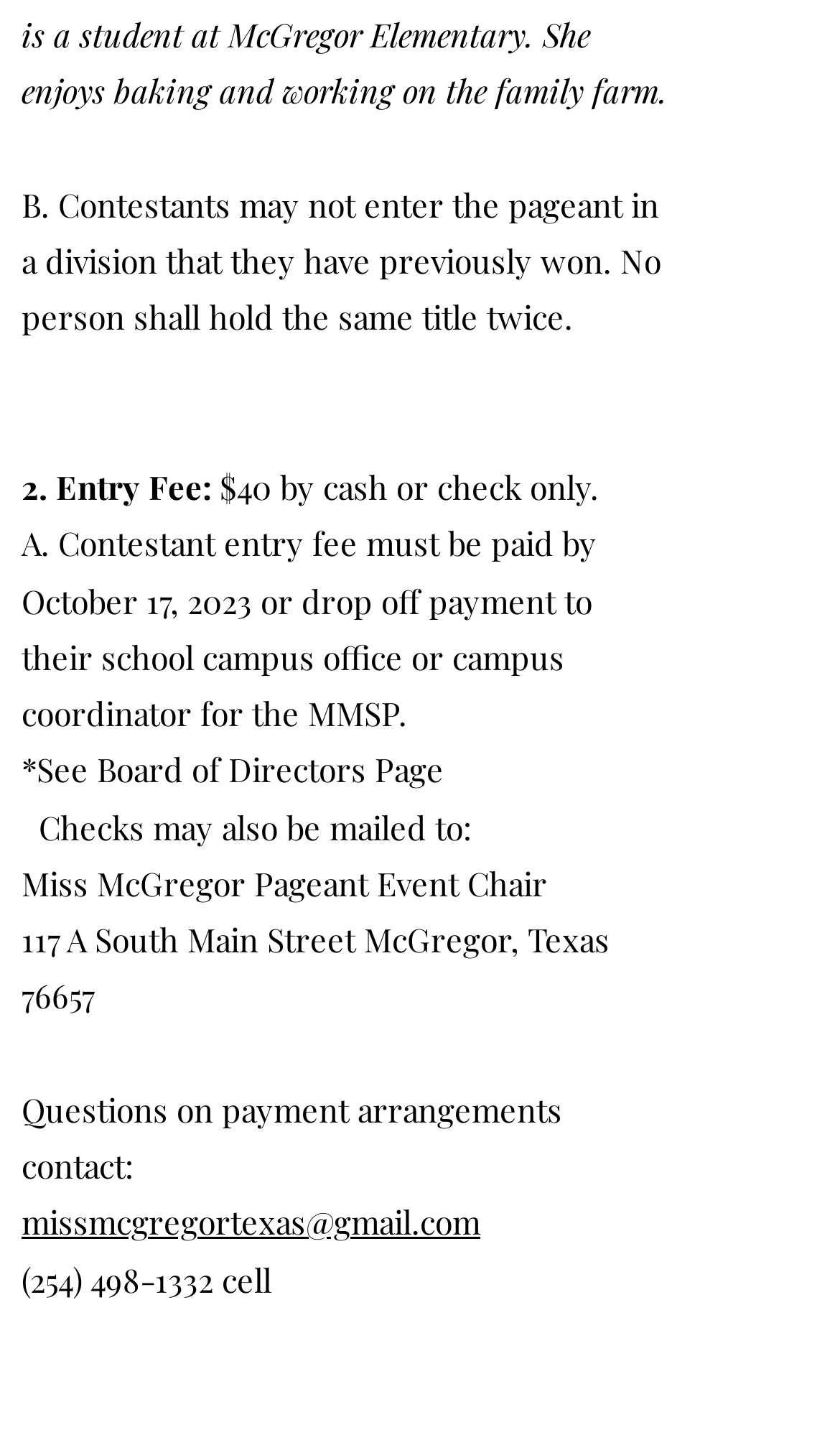Using the description: "missmcgregortexas@gmail.com", identify the bounding box of the corresponding UI element in the screenshot.

[0.026, 0.837, 0.572, 0.867]